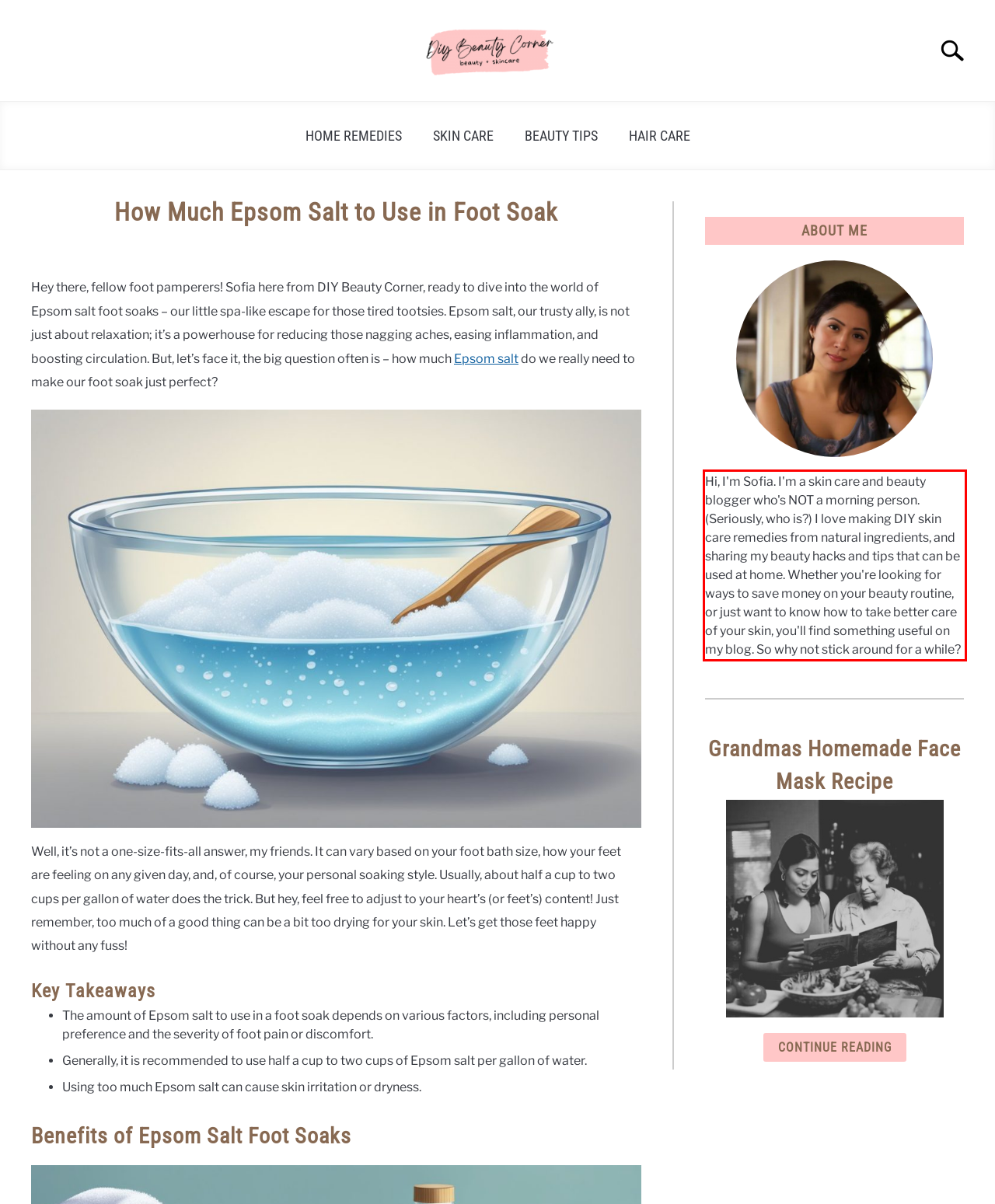You are provided with a webpage screenshot that includes a red rectangle bounding box. Extract the text content from within the bounding box using OCR.

Hi, I'm Sofia. I'm a skin care and beauty blogger who's NOT a morning person. (Seriously, who is?) I love making DIY skin care remedies from natural ingredients, and sharing my beauty hacks and tips that can be used at home. Whether you're looking for ways to save money on your beauty routine, or just want to know how to take better care of your skin, you'll find something useful on my blog. So why not stick around for a while?